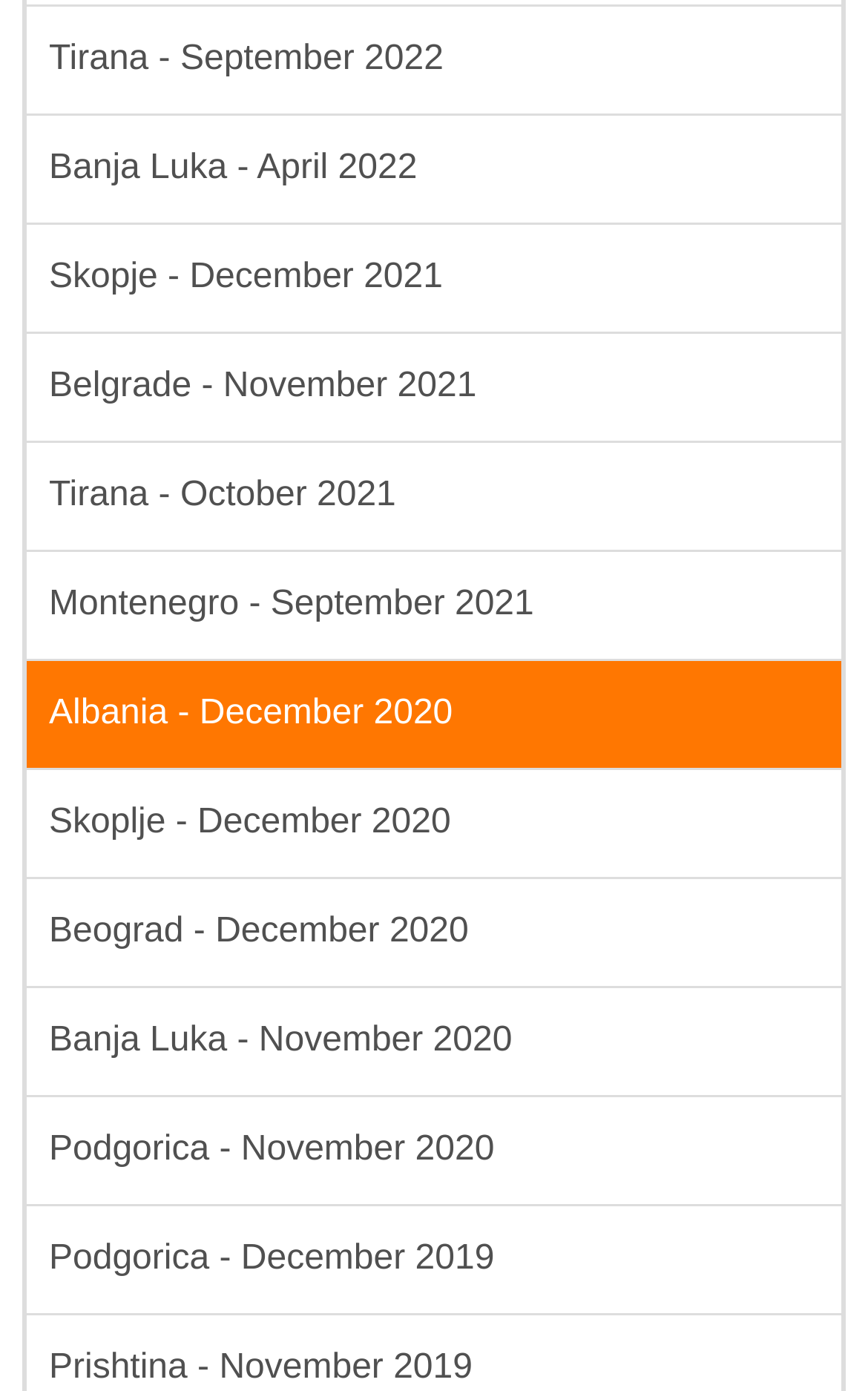Could you locate the bounding box coordinates for the section that should be clicked to accomplish this task: "Check Skopje - December 2021".

[0.031, 0.162, 0.969, 0.24]